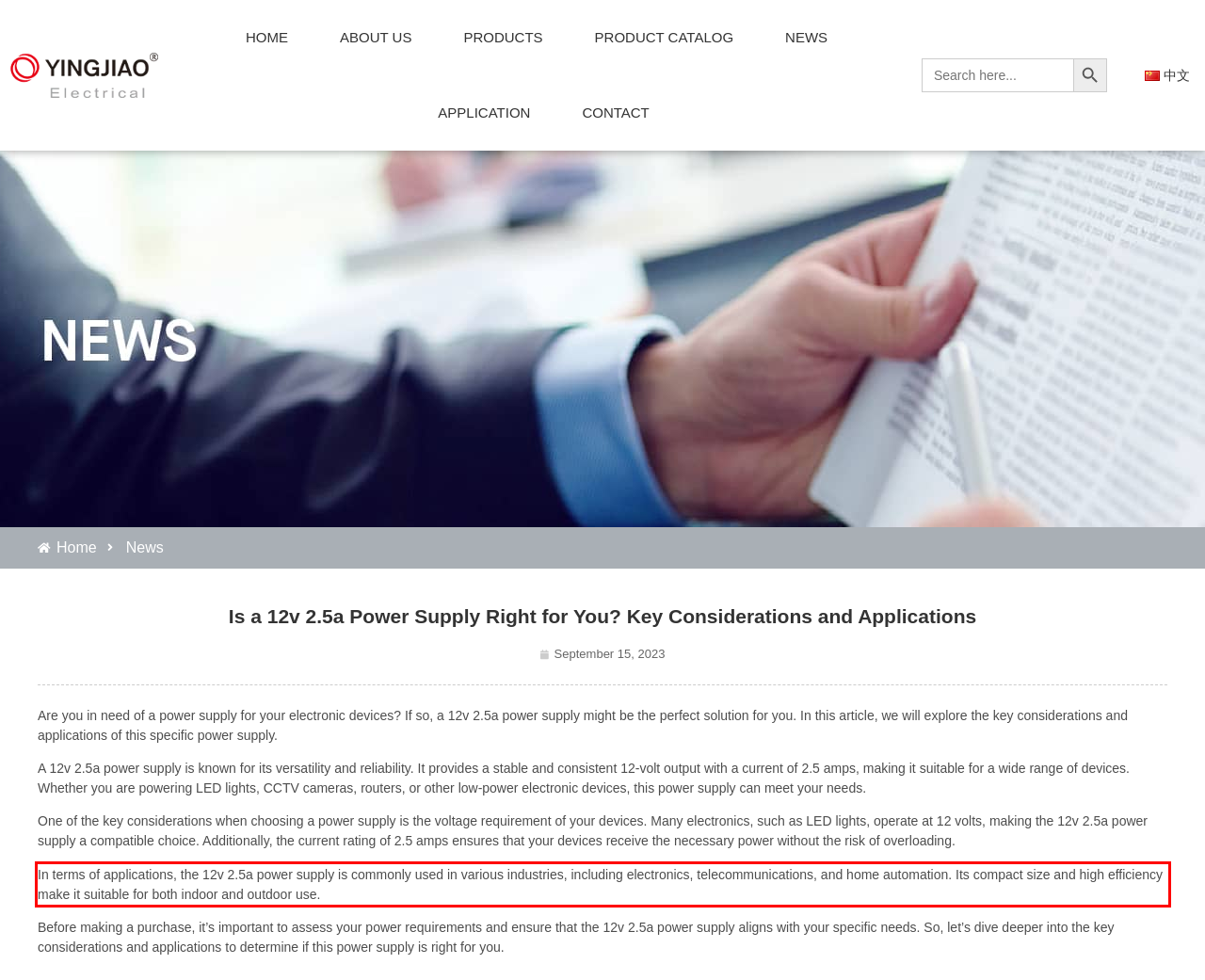Within the provided webpage screenshot, find the red rectangle bounding box and perform OCR to obtain the text content.

In terms of applications, the 12v 2.5a power supply is commonly used in various industries, including electronics, telecommunications, and home automation. Its compact size and high efficiency make it suitable for both indoor and outdoor use.